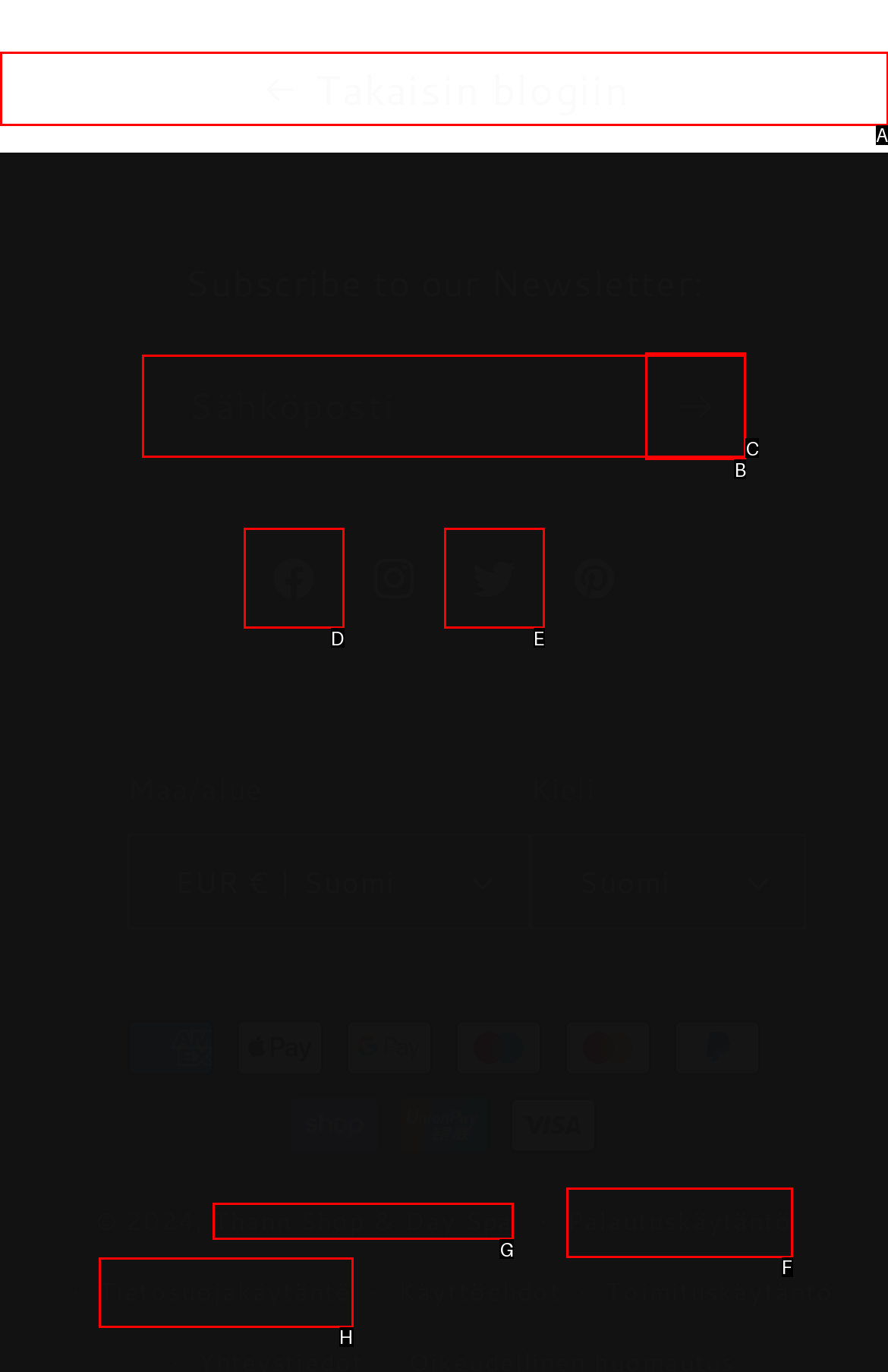Identify the letter of the UI element that corresponds to: Thann Shop & Day Spa
Respond with the letter of the option directly.

G